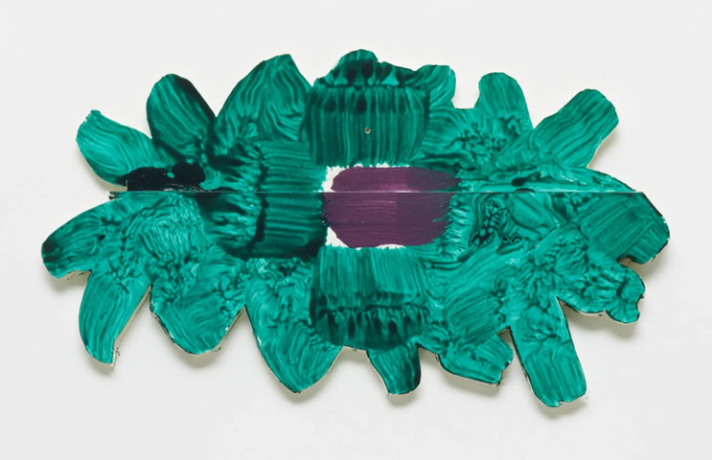What colors are used in the artwork?
Respond with a short answer, either a single word or a phrase, based on the image.

Teal and purple